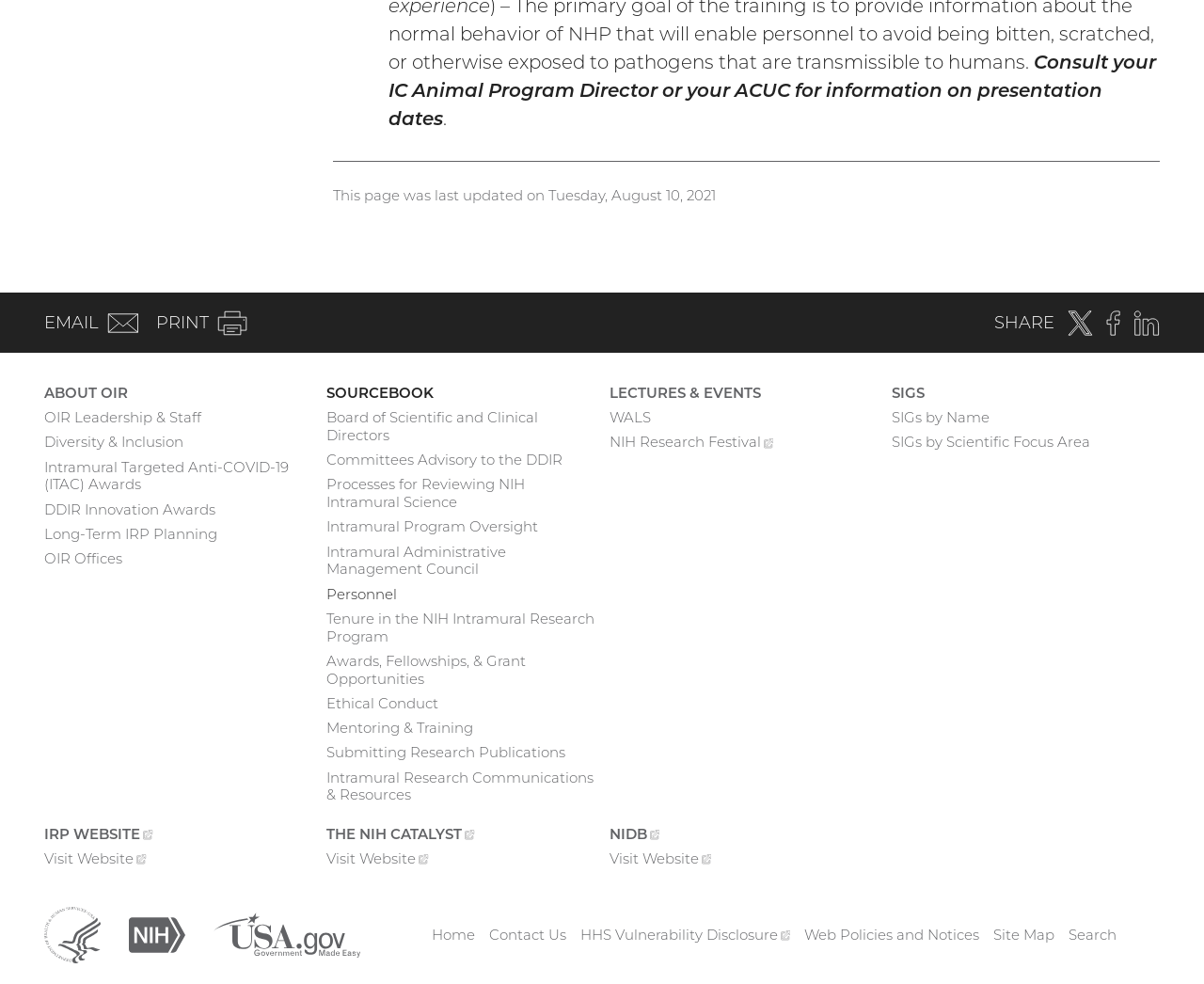Please answer the following question using a single word or phrase: 
What is the last updated date of this webpage?

Tuesday, August 10, 2021